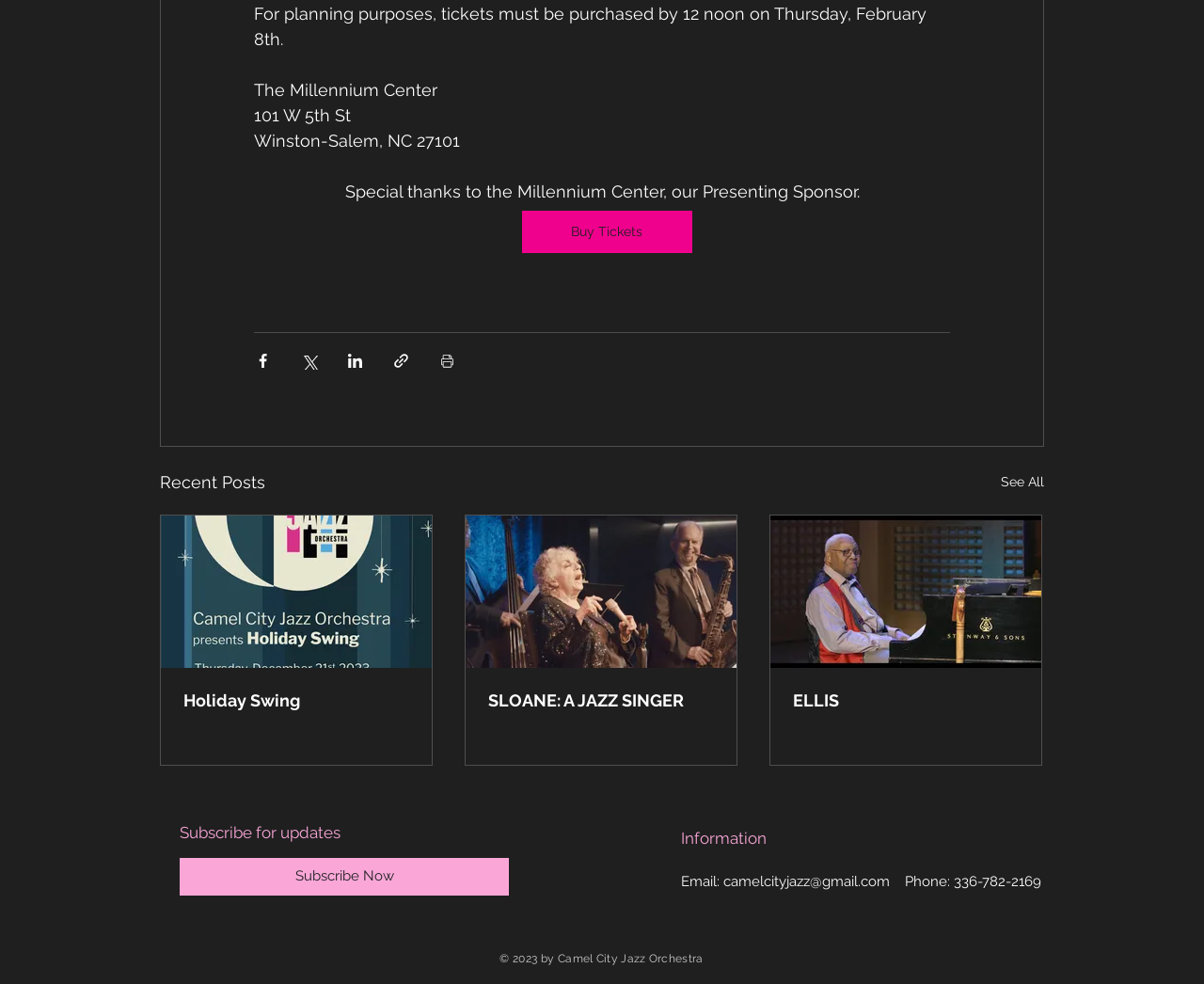What is the address of the Millennium Center?
From the screenshot, supply a one-word or short-phrase answer.

101 W 5th St, Winston-Salem, NC 27101